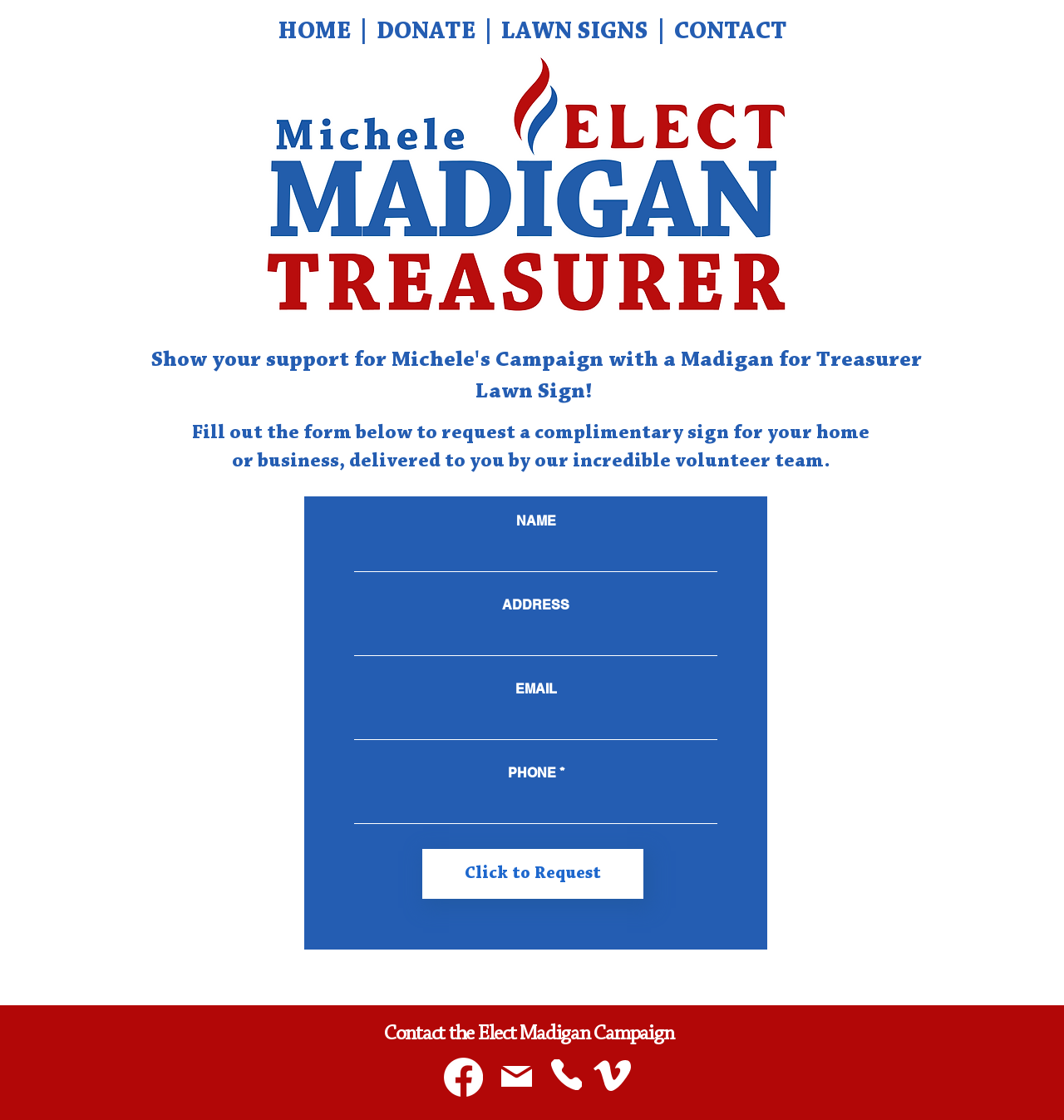Analyze the image and deliver a detailed answer to the question: What is required to request a lawn sign?

When filling out the form to request a lawn sign, users are required to provide their phone number, as indicated by the asterisk next to the 'PHONE' field.